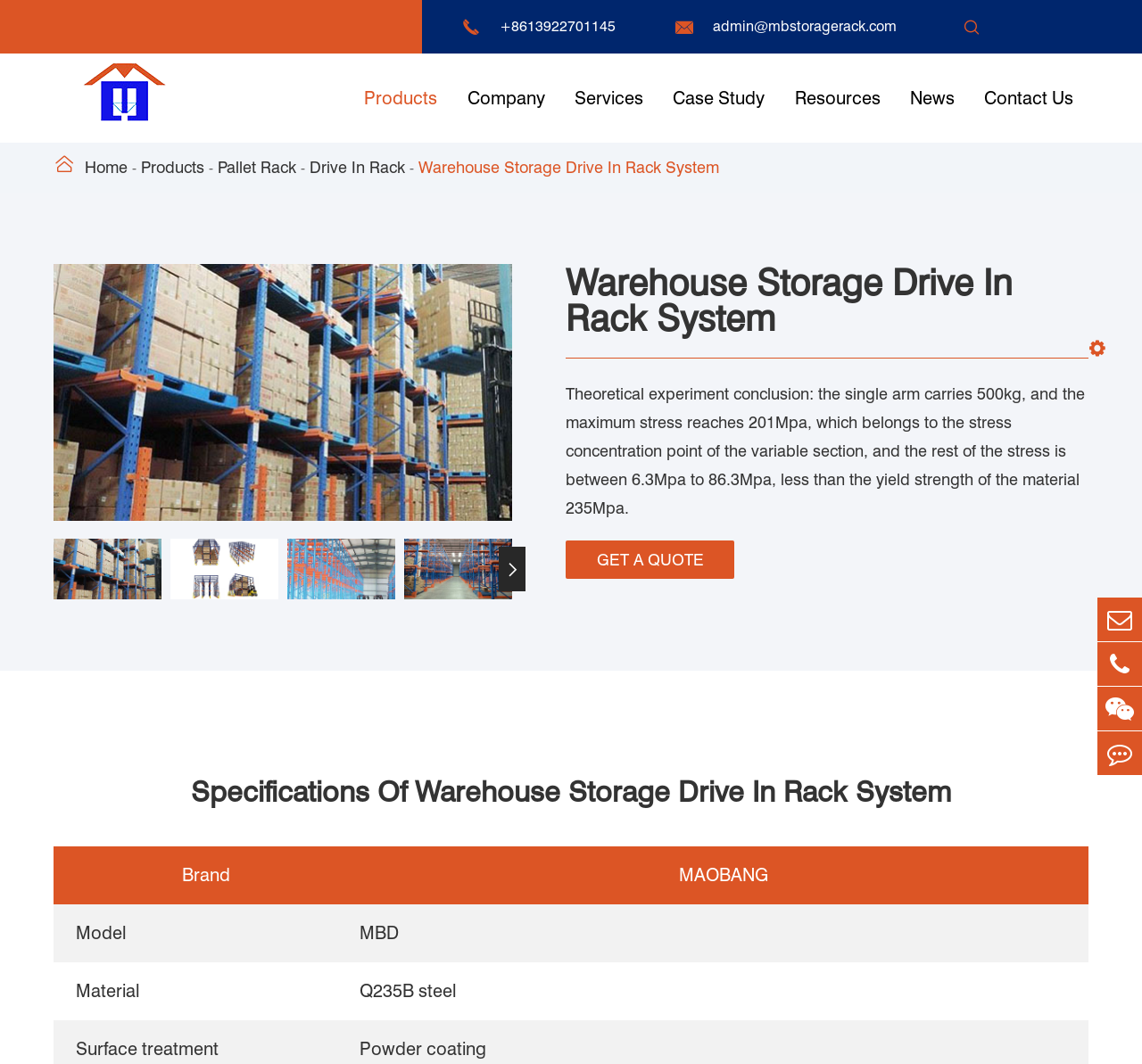Could you provide the bounding box coordinates for the portion of the screen to click to complete this instruction: "Contact 'admin@mbstoragerack.com'"?

[0.624, 0.017, 0.785, 0.034]